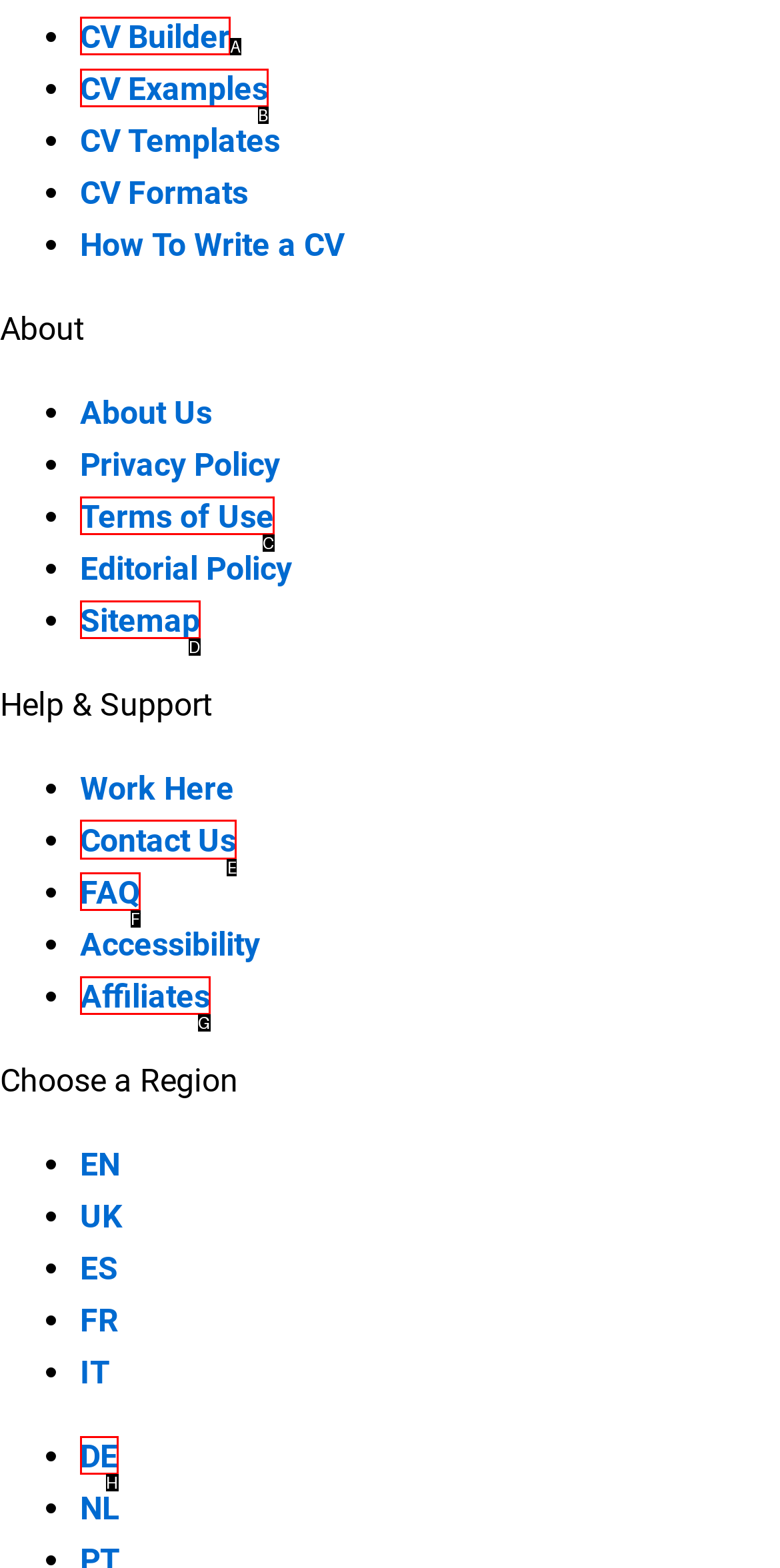Identify the letter of the UI element you should interact with to perform the task: Contact Us
Reply with the appropriate letter of the option.

E